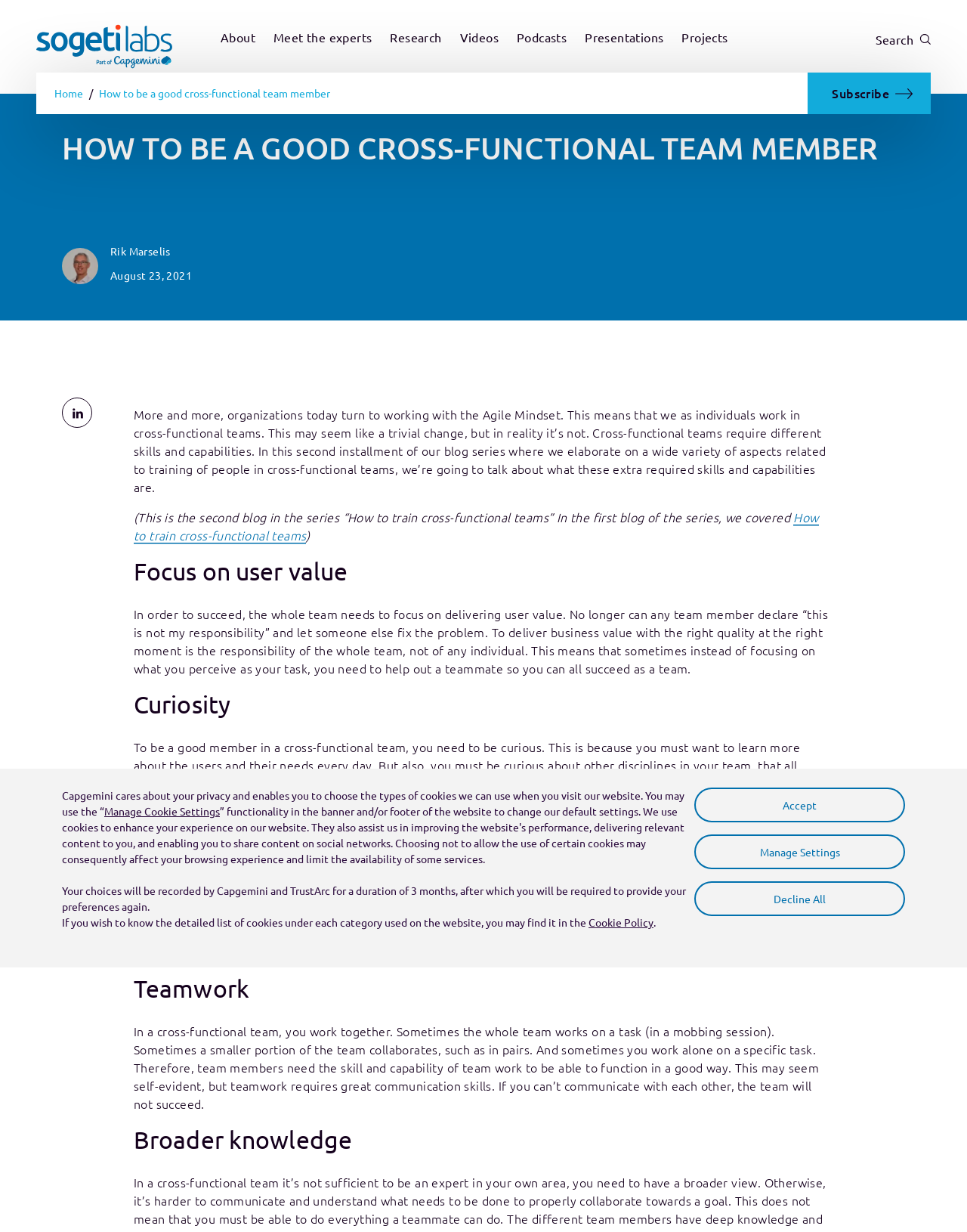What is the name of the author of the blog post?
Could you answer the question with a detailed and thorough explanation?

I found the answer by looking at the text in the webpage, specifically the heading 'Rik Marselis' which indicates the name of the author of the blog post.